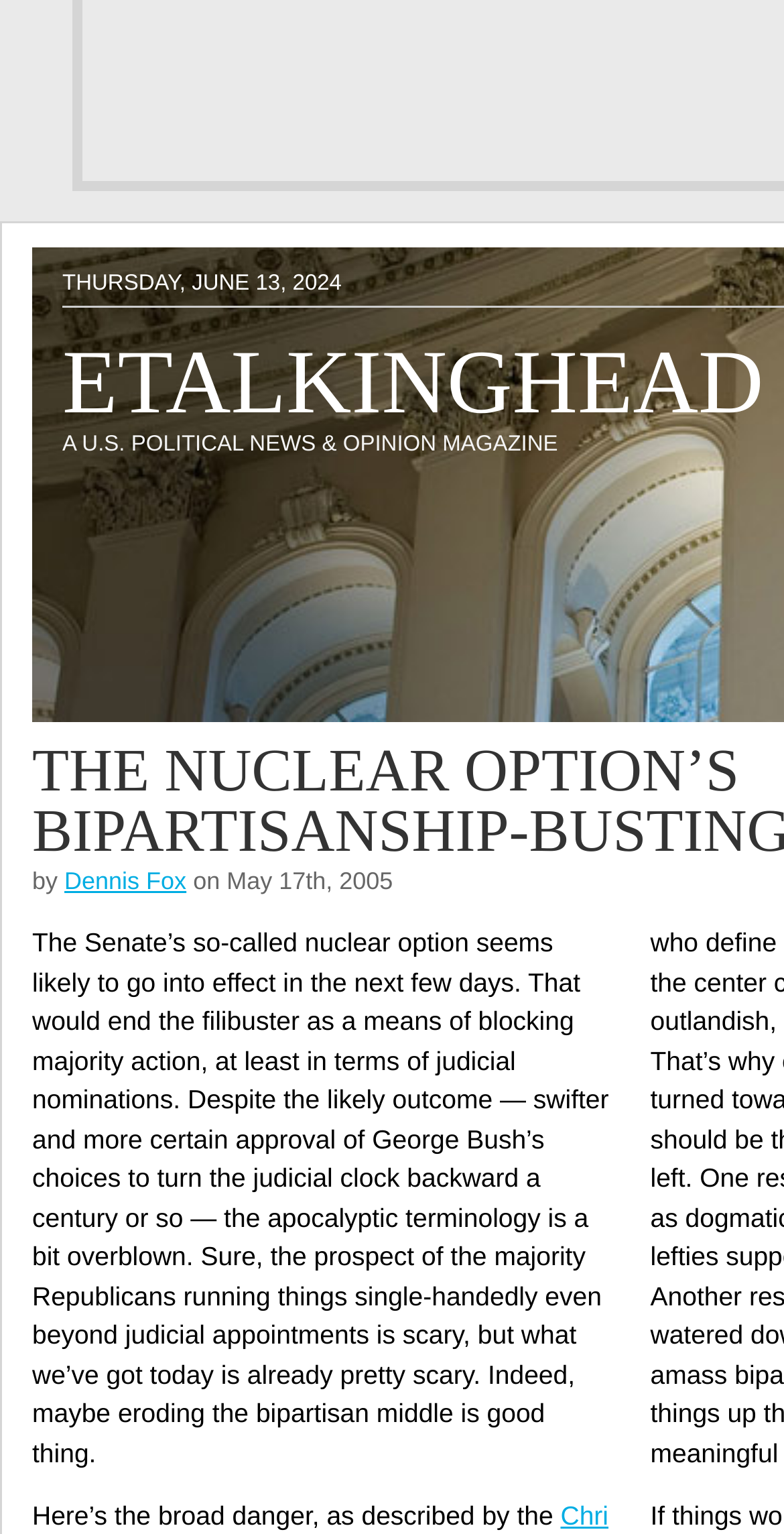Please provide the bounding box coordinates in the format (top-left x, top-left y, bottom-right x, bottom-right y). Remember, all values are floating point numbers between 0 and 1. What is the bounding box coordinate of the region described as: Dennis Fox

[0.082, 0.565, 0.238, 0.583]